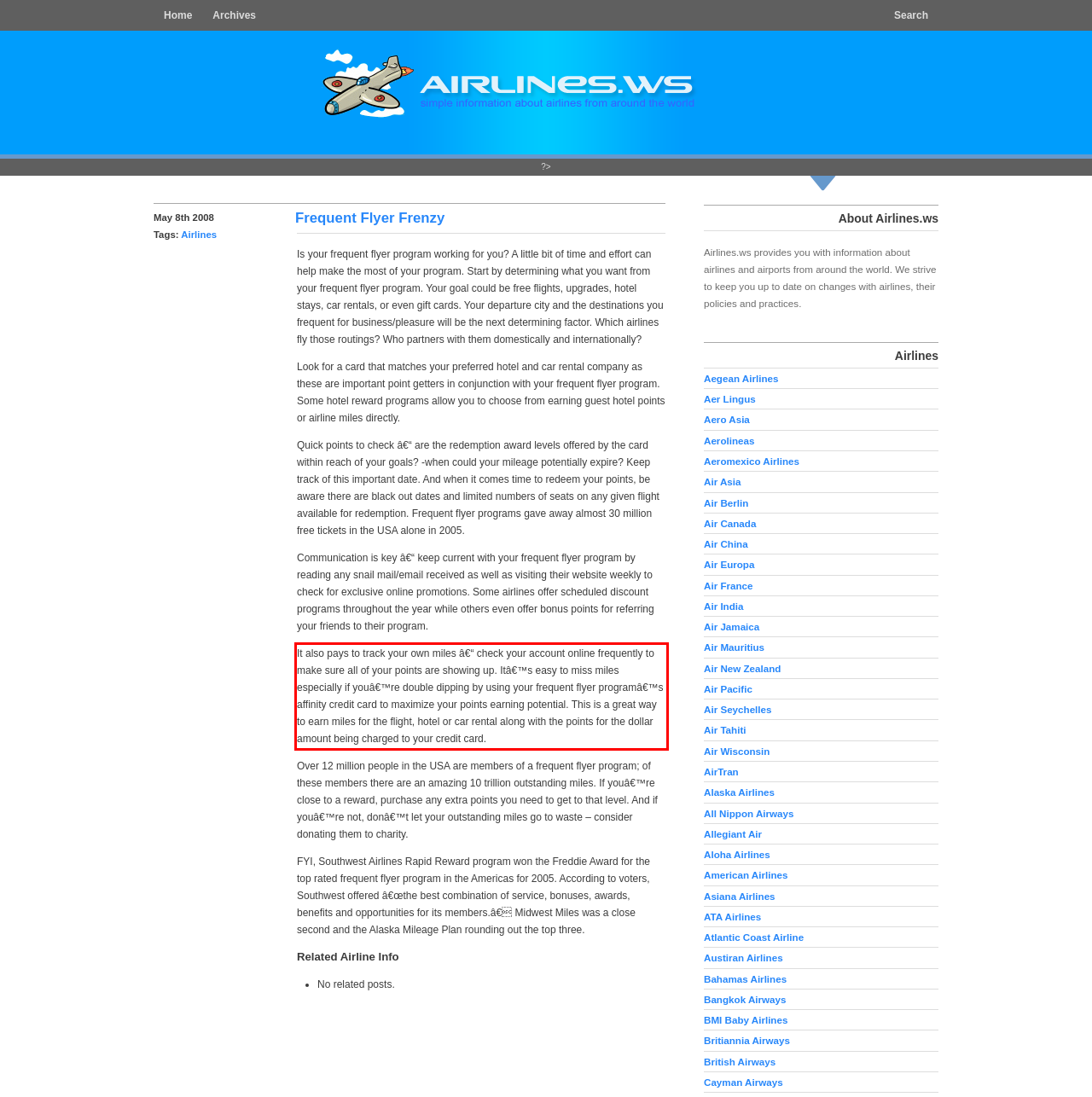Within the screenshot of a webpage, identify the red bounding box and perform OCR to capture the text content it contains.

It also pays to track your own miles â€“ check your account online frequently to make sure all of your points are showing up. Itâ€™s easy to miss miles especially if youâ€™re double dipping by using your frequent flyer programâ€™s affinity credit card to maximize your points earning potential. This is a great way to earn miles for the flight, hotel or car rental along with the points for the dollar amount being charged to your credit card.